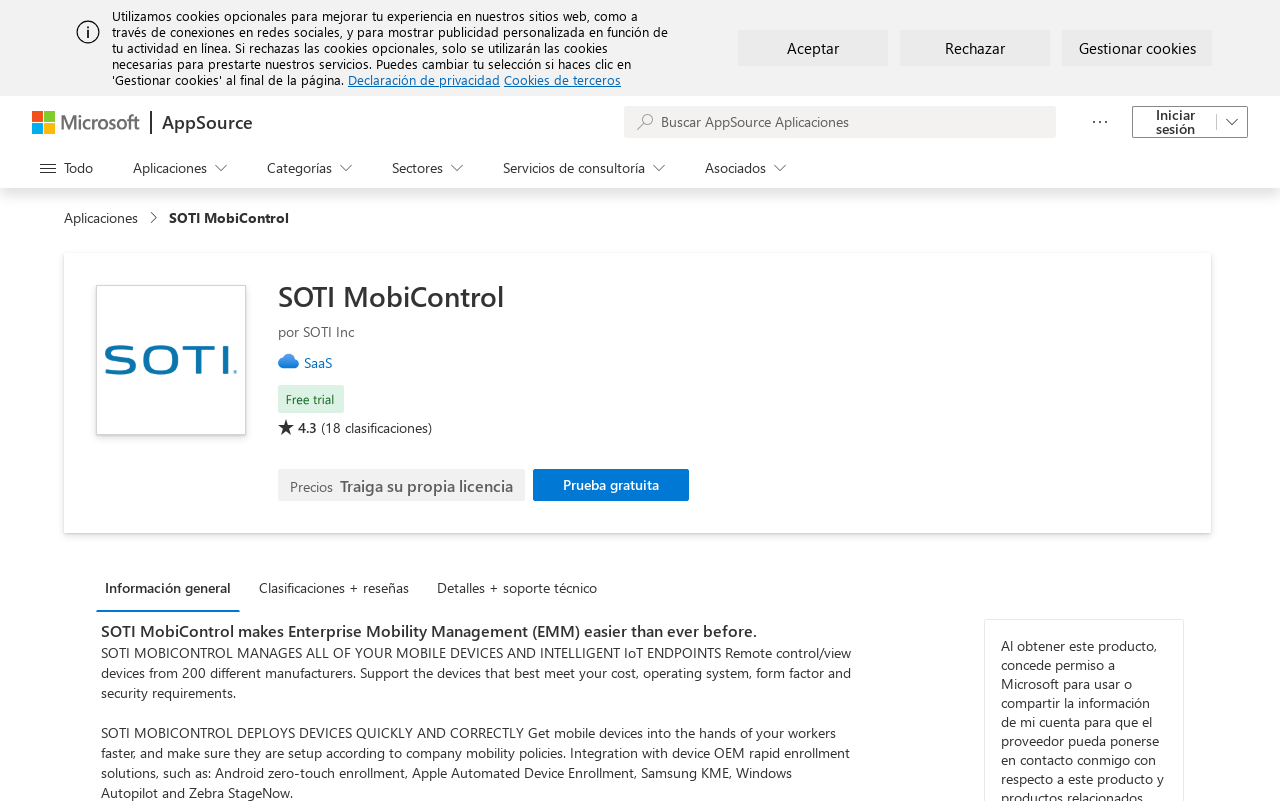Refer to the screenshot and answer the following question in detail:
What is the name of the company that provides SOTI MobiControl?

The webpage mentions 'por SOTI Inc' in the heading section, indicating that SOTI Inc is the company that provides SOTI MobiControl.